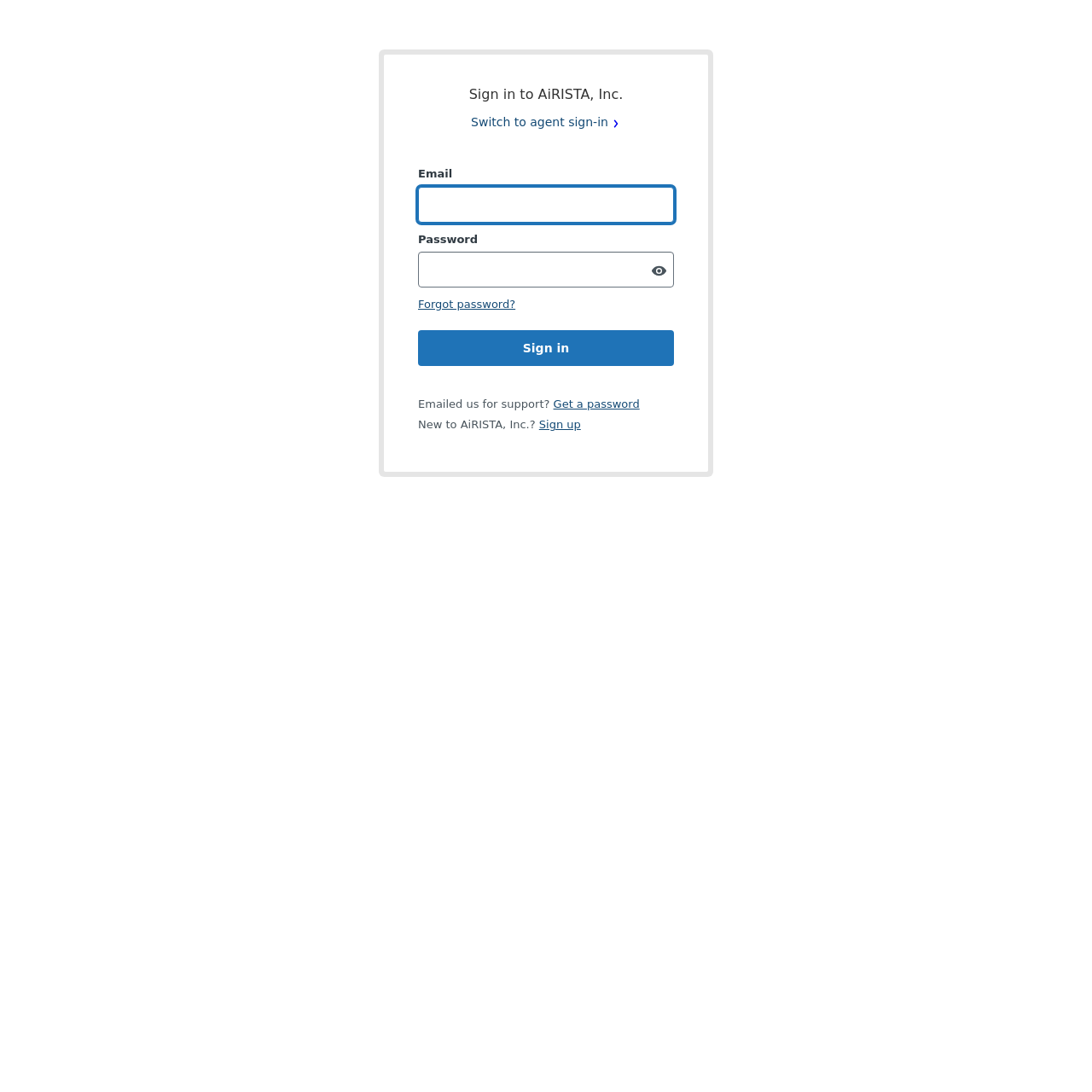Please indicate the bounding box coordinates of the element's region to be clicked to achieve the instruction: "Enter your name". Provide the coordinates as four float numbers between 0 and 1, i.e., [left, top, right, bottom].

None